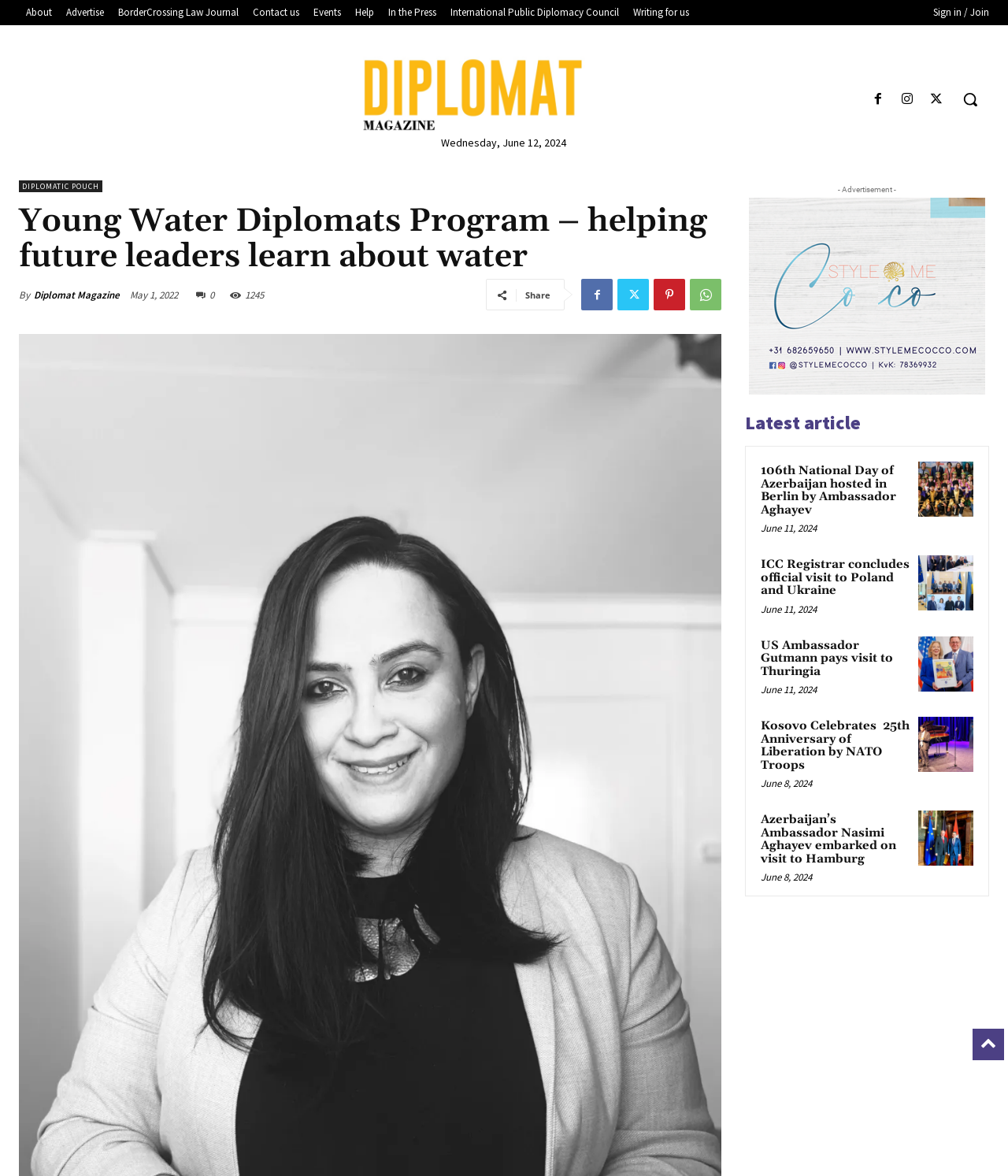What is the name of the magazine?
Answer with a single word or phrase, using the screenshot for reference.

Diplomat Magazine